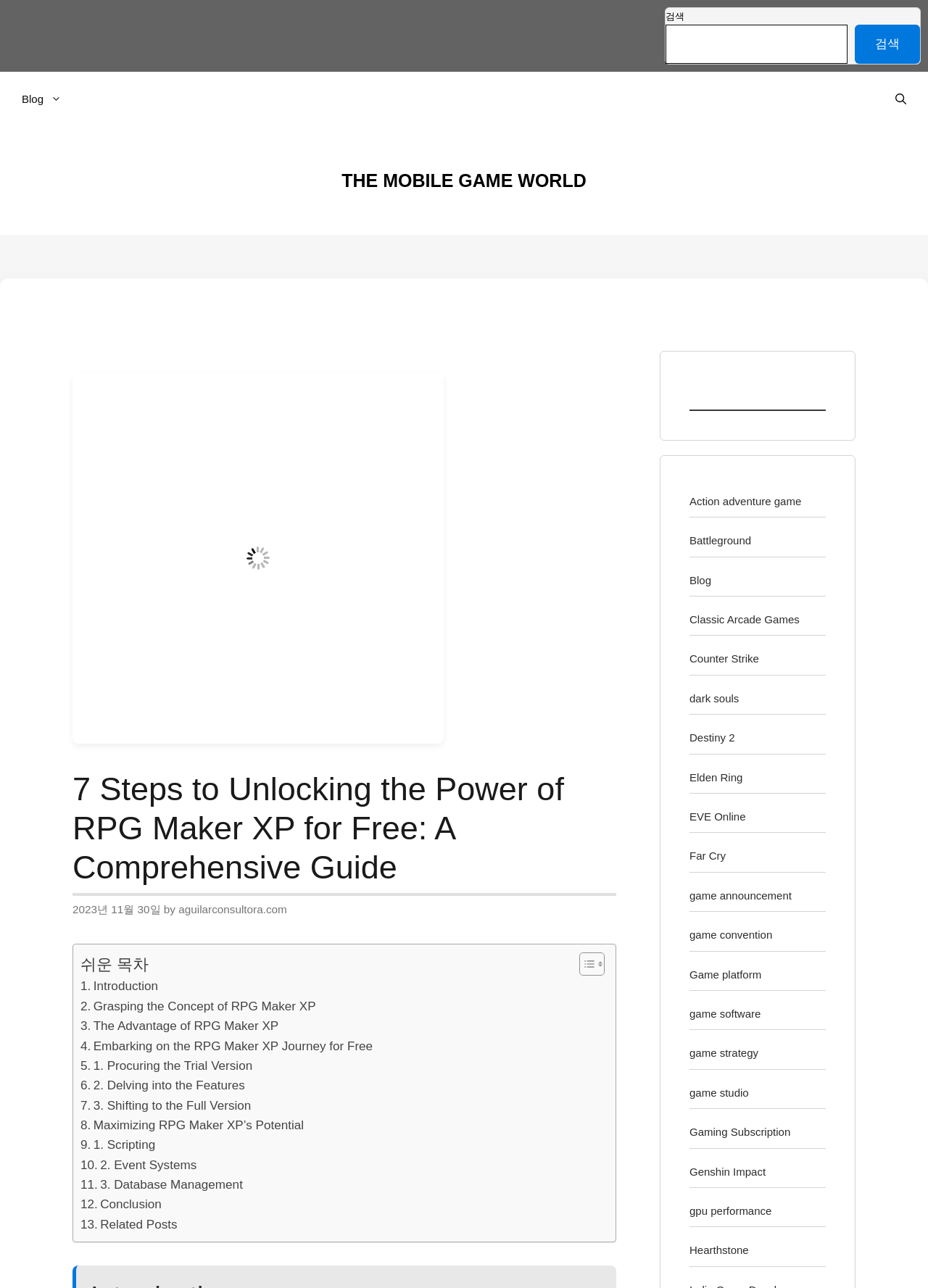Extract the bounding box coordinates for the HTML element that matches this description: "Classic Arcade Games". The coordinates should be four float numbers between 0 and 1, i.e., [left, top, right, bottom].

[0.743, 0.476, 0.862, 0.486]